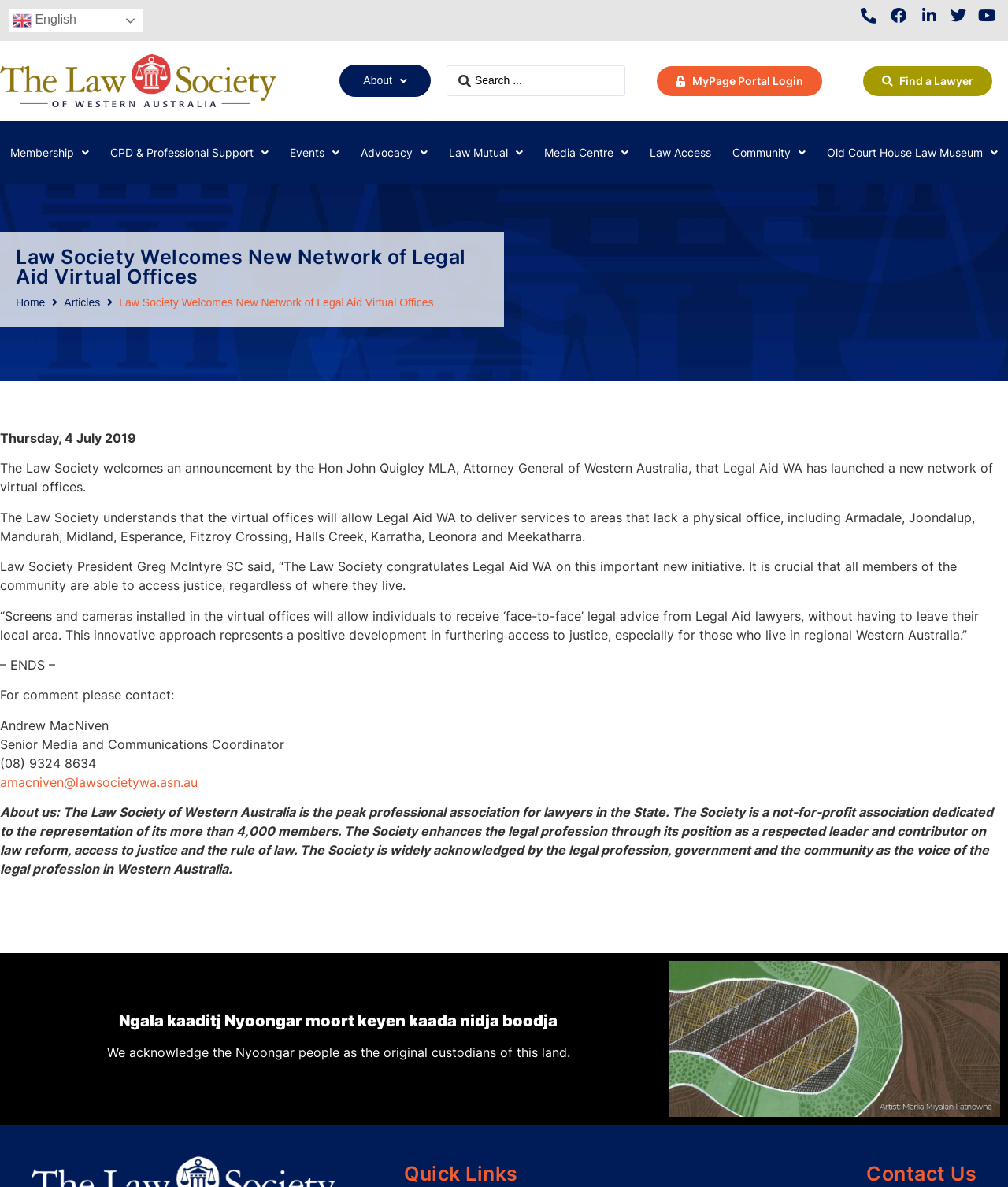Please specify the bounding box coordinates of the clickable region to carry out the following instruction: "Search for something". The coordinates should be four float numbers between 0 and 1, in the format [left, top, right, bottom].

[0.443, 0.055, 0.62, 0.081]